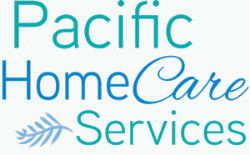Look at the image and give a detailed response to the following question: What is the purpose of the logo's visual identity?

The visual identity of the logo emphasizes Pacific HomeCare Services' commitment to quality home care services, appealing to clients seeking supportive and reliable assistance.